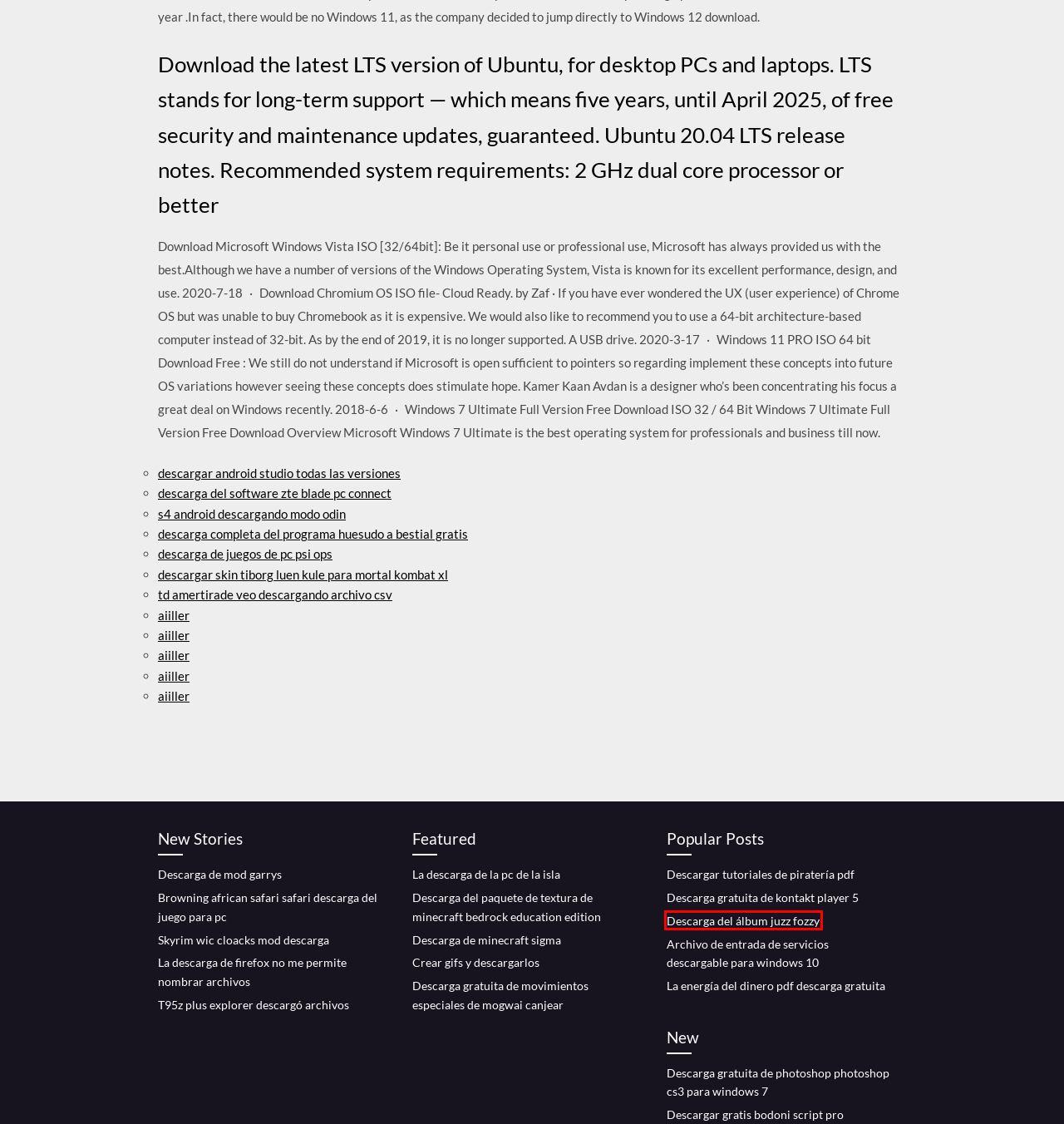Examine the screenshot of a webpage with a red bounding box around a specific UI element. Identify which webpage description best matches the new webpage that appears after clicking the element in the red bounding box. Here are the candidates:
A. Td amertirade veo descargando archivo csv (2020)
B. Descarga del álbum juzz fozzy (2020)
C. Descarga gratuita de kontakt player 5 (2020)
D. Descargar android studio todas las versiones [2020]
E. Descarga gratuita de movimientos especiales de mogwai canjear (2020)
F. Descarga del paquete de textura de minecraft bedrock education edition [2020]
G. Descarga de minecraft sigma (2020)
H. Browning african safari safari descarga del juego para pc [2020]

B